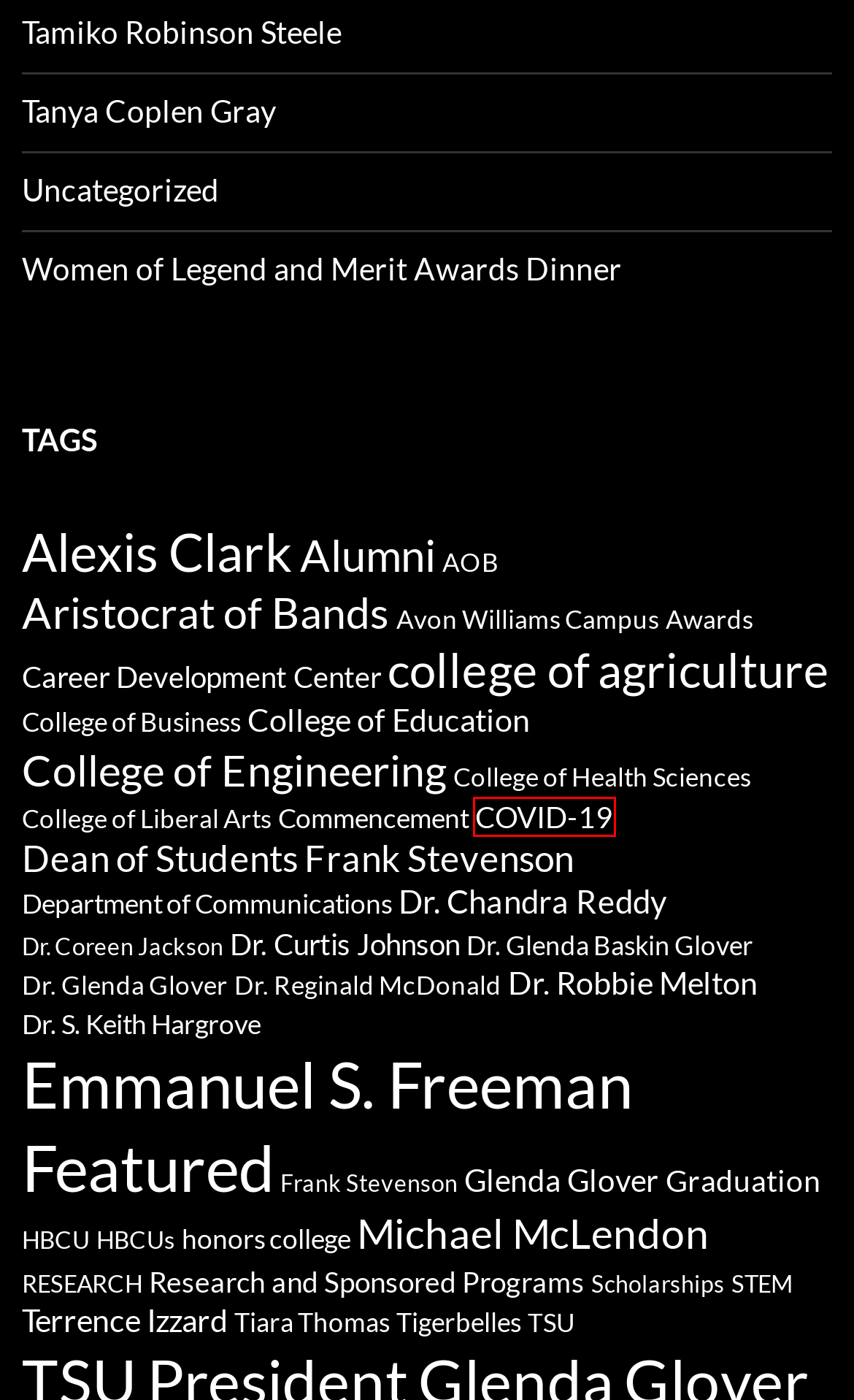Observe the screenshot of a webpage with a red bounding box highlighting an element. Choose the webpage description that accurately reflects the new page after the element within the bounding box is clicked. Here are the candidates:
A. Dr. Coreen Jackson | Tennessee State University Newsroom
B. AOB | Tennessee State University Newsroom
C. Women of Legend and Merit Awards Dinner | Tennessee State University Newsroom
D. Aristocrat of Bands | Tennessee State University Newsroom
E. Dean of Students Frank Stevenson | Tennessee State University Newsroom
F. COVID-19 | Tennessee State University Newsroom
G. Uncategorized | Tennessee State University Newsroom
H. HBCUs | Tennessee State University Newsroom

F